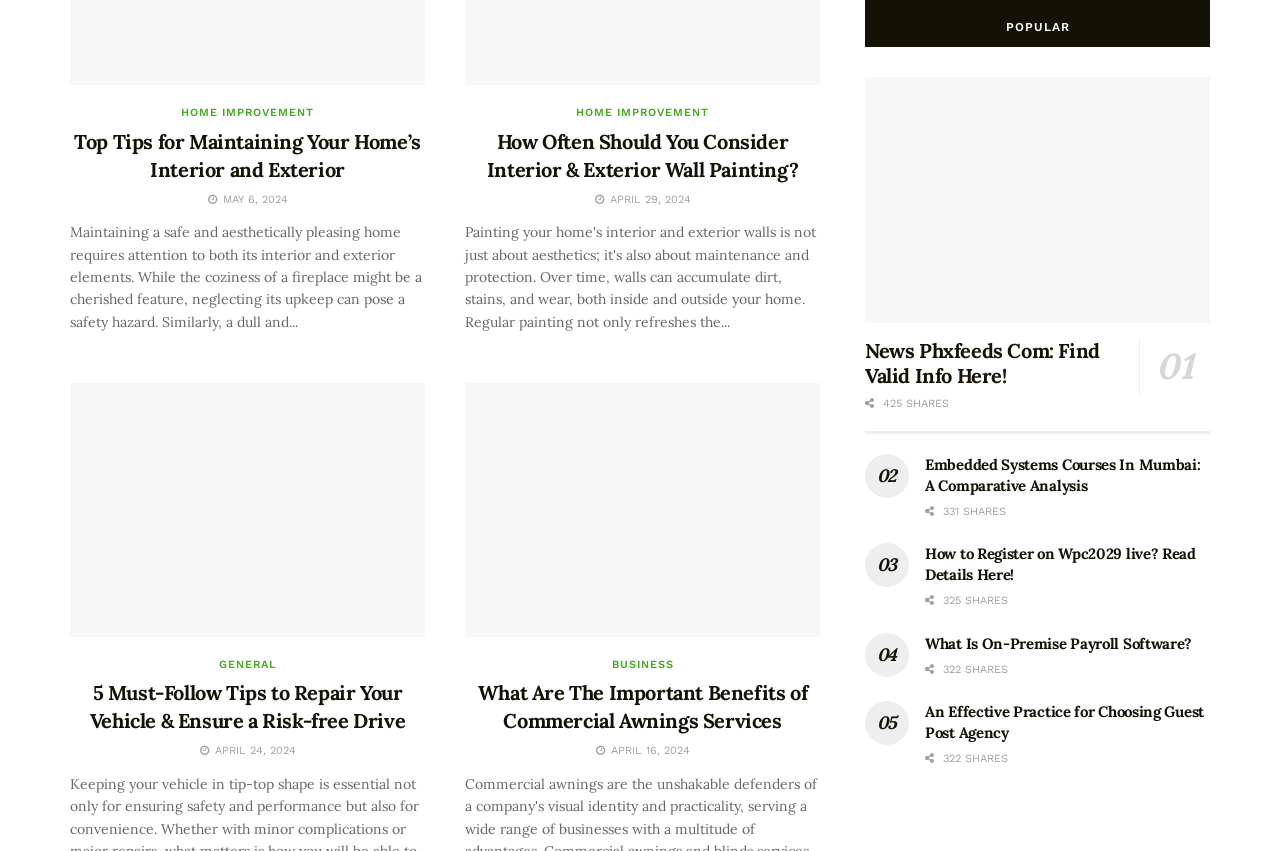Predict the bounding box of the UI element that fits this description: "Tweet 106".

[0.676, 0.546, 0.723, 0.588]